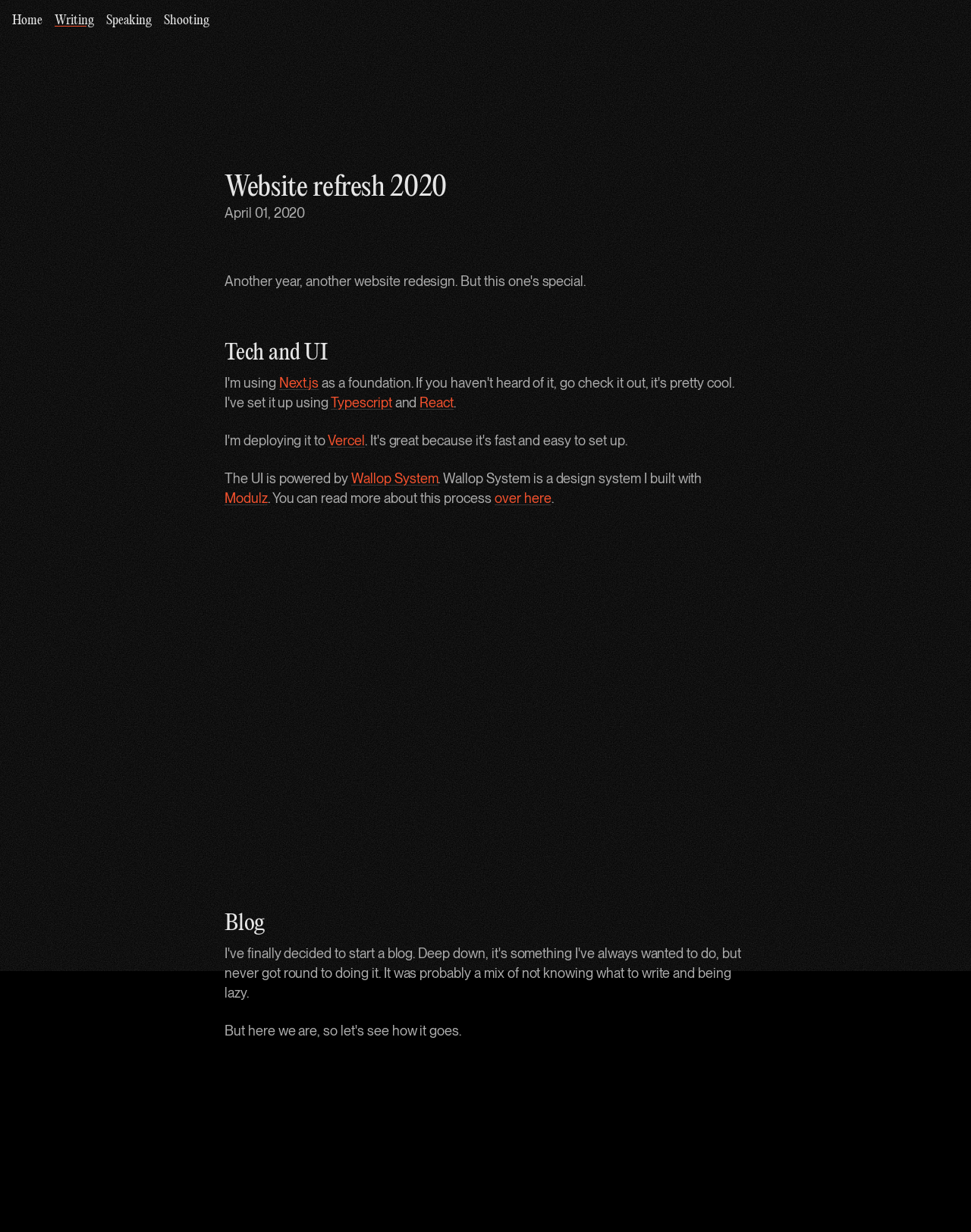Extract the heading text from the webpage.

Website refresh 2020